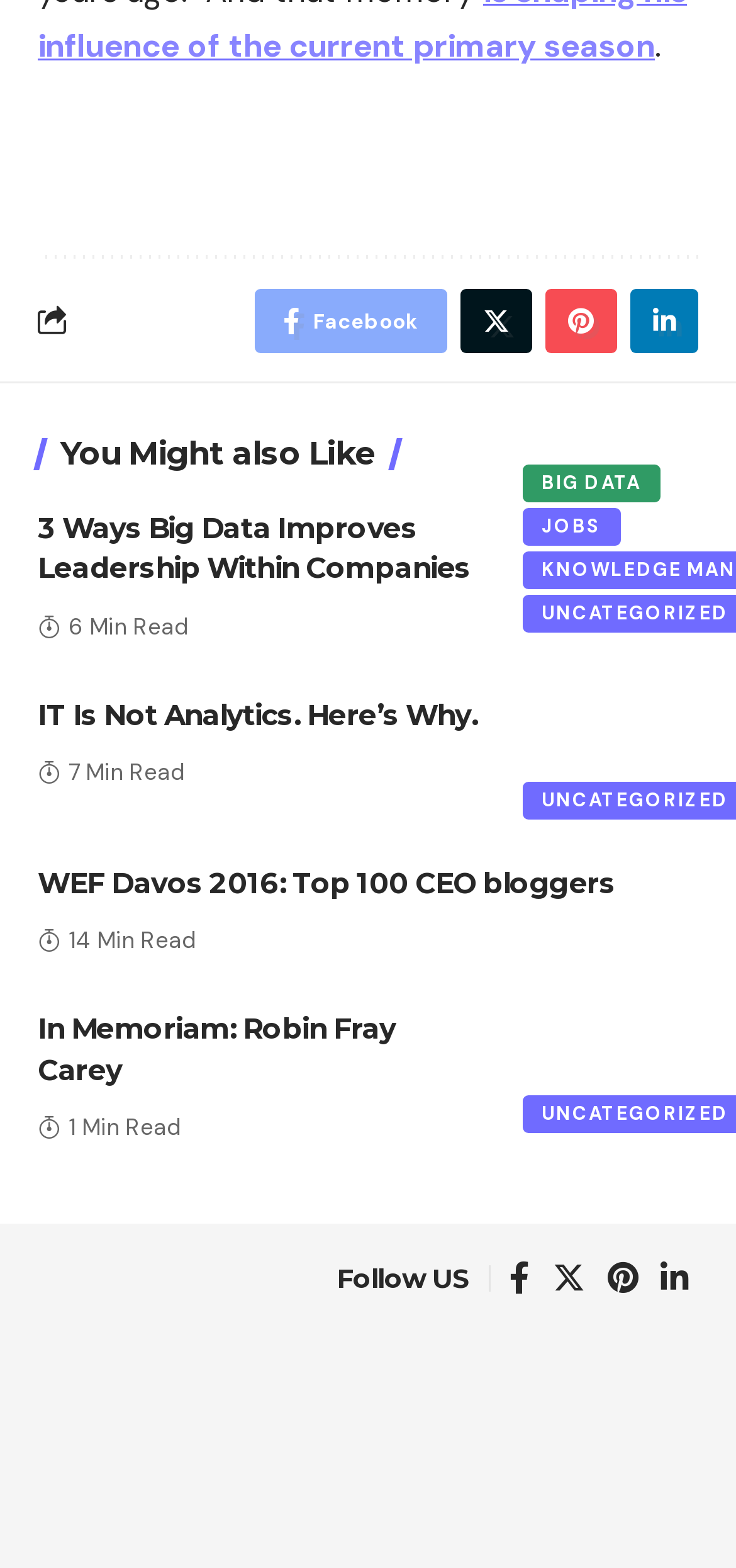Locate the bounding box of the UI element based on this description: "title="In Memoriam: Robin Fray Carey"". Provide four float numbers between 0 and 1 as [left, top, right, bottom].

[0.692, 0.643, 0.949, 0.715]